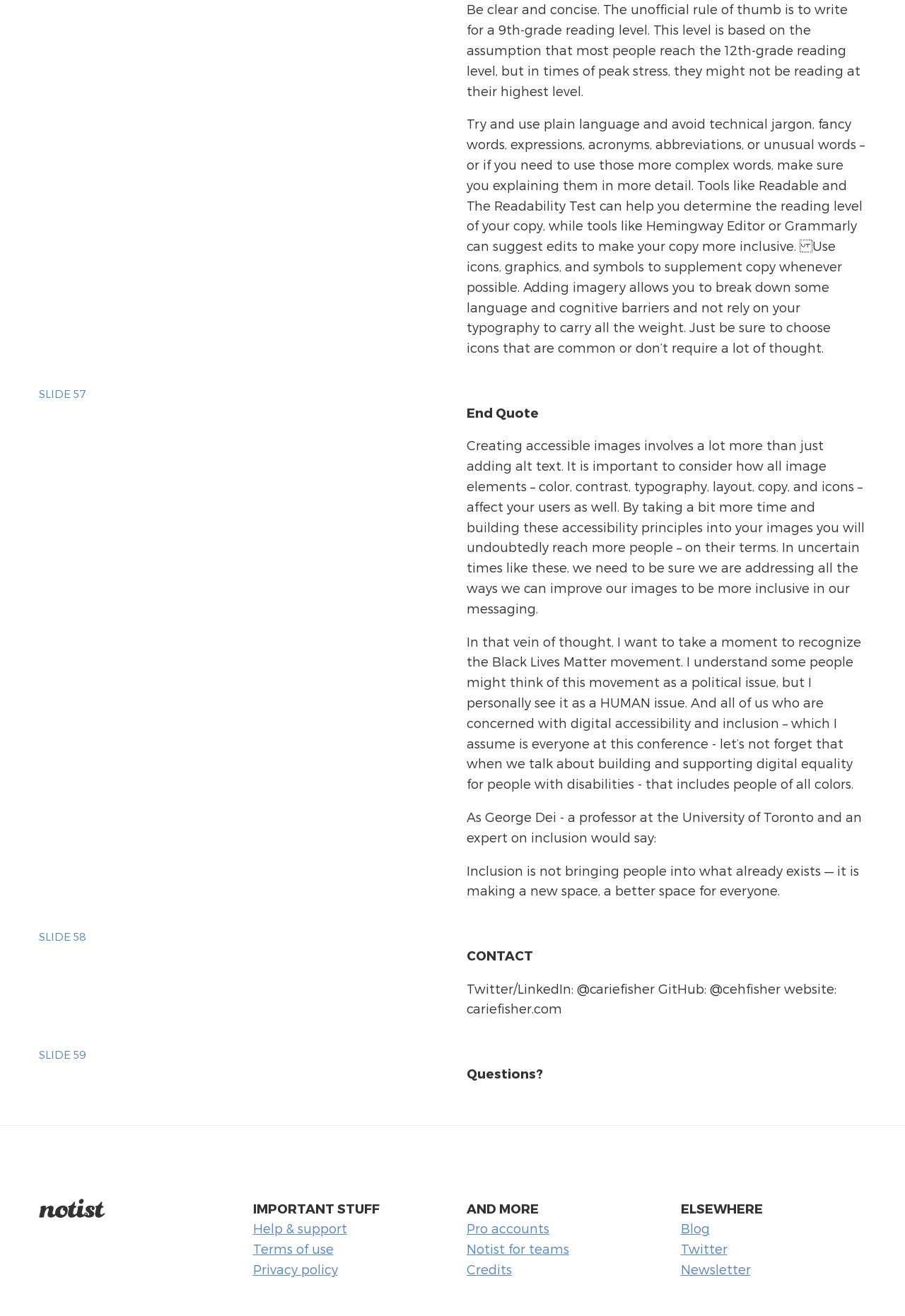Find the bounding box coordinates corresponding to the UI element with the description: "alt="RUNNERS SPORTS"". The coordinates should be formatted as [left, top, right, bottom], with values as floats between 0 and 1.

None